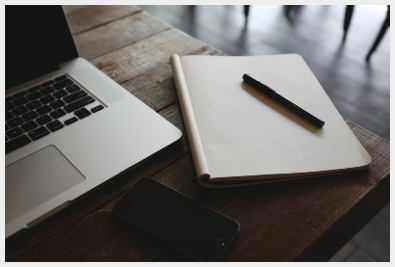Answer the question using only a single word or phrase: 
What is the purpose of the notebook?

For ideas and notes